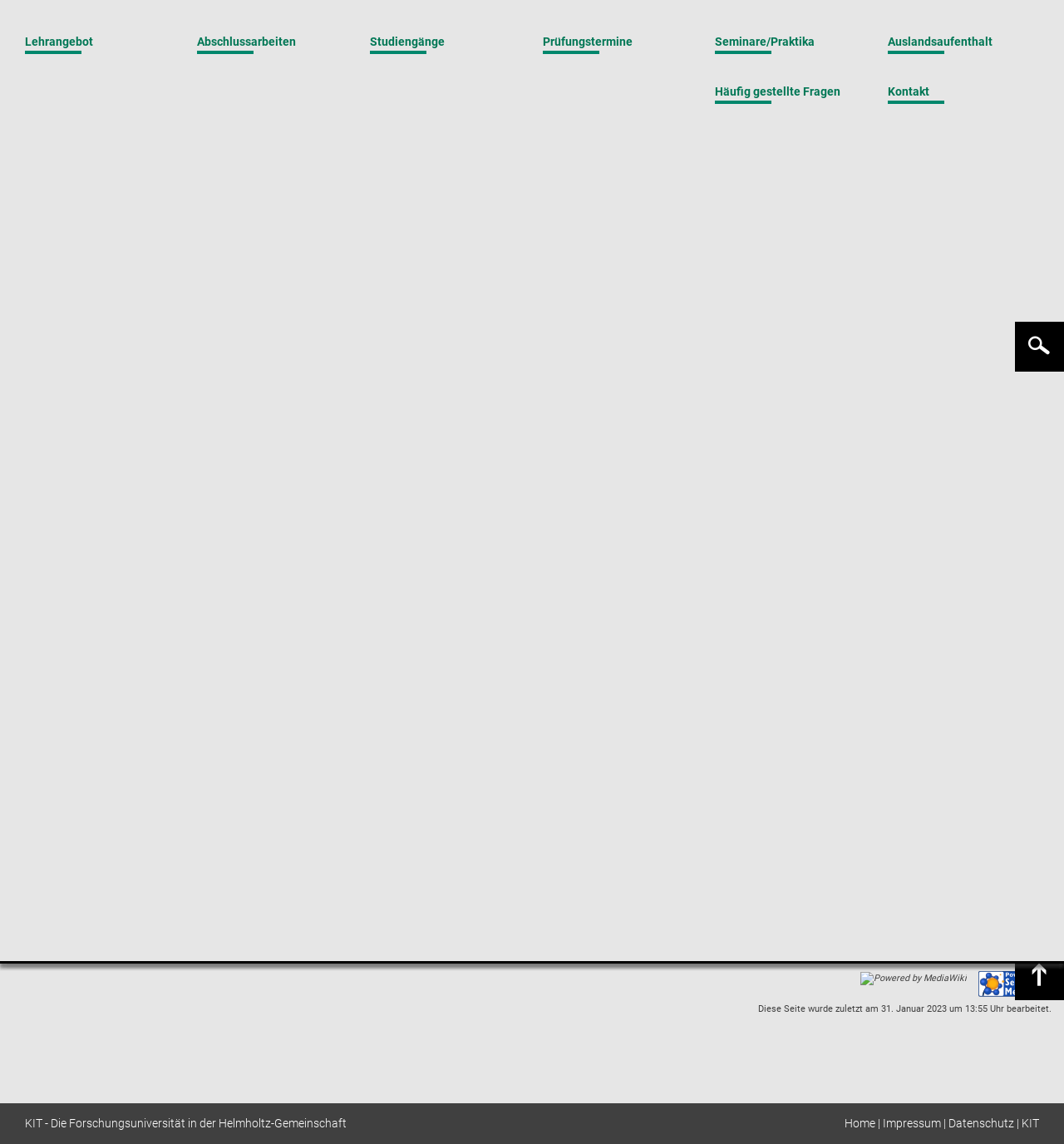Locate the bounding box coordinates of the element's region that should be clicked to carry out the following instruction: "view research groups". The coordinates need to be four float numbers between 0 and 1, i.e., [left, top, right, bottom].

[0.615, 0.044, 0.714, 0.056]